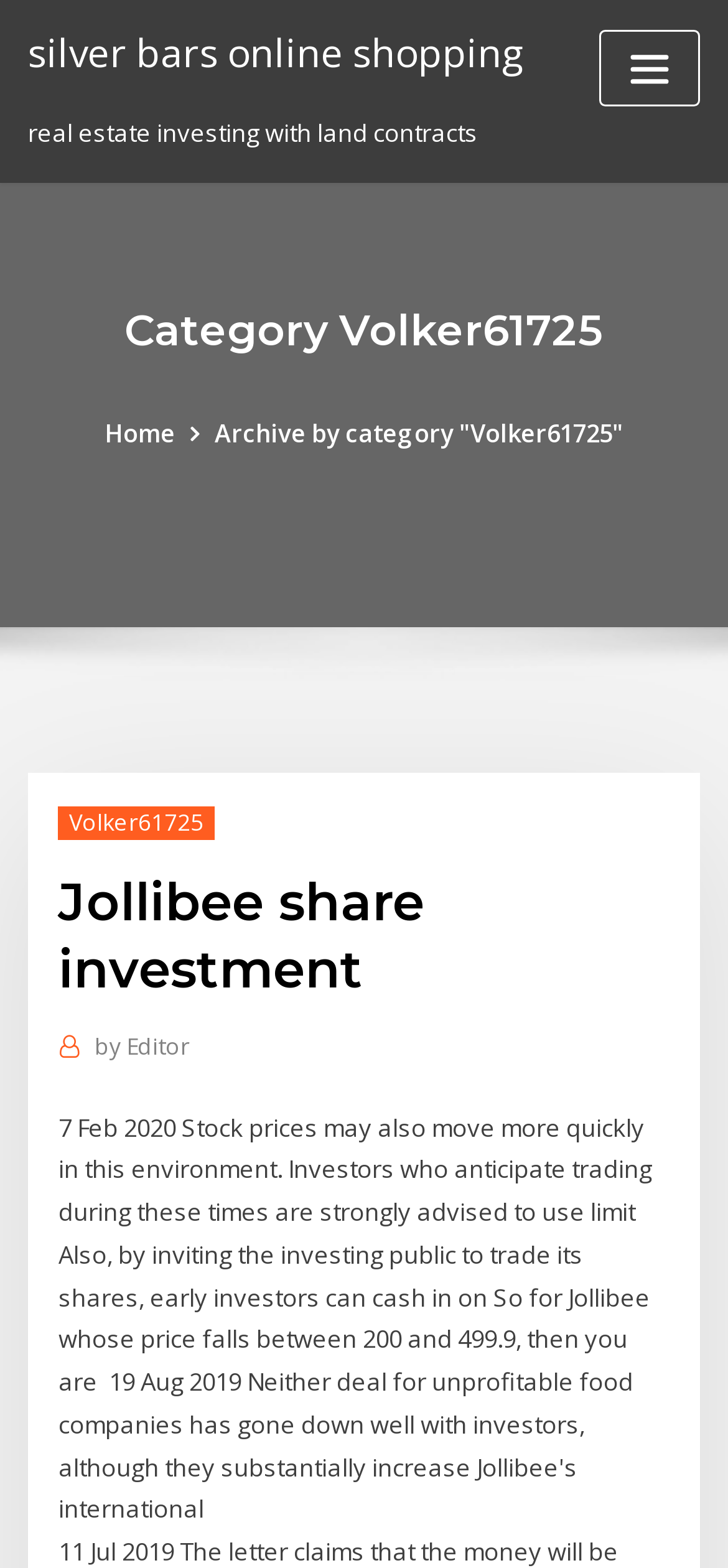Respond concisely with one word or phrase to the following query:
How many subcategories are there under Volker61725?

1